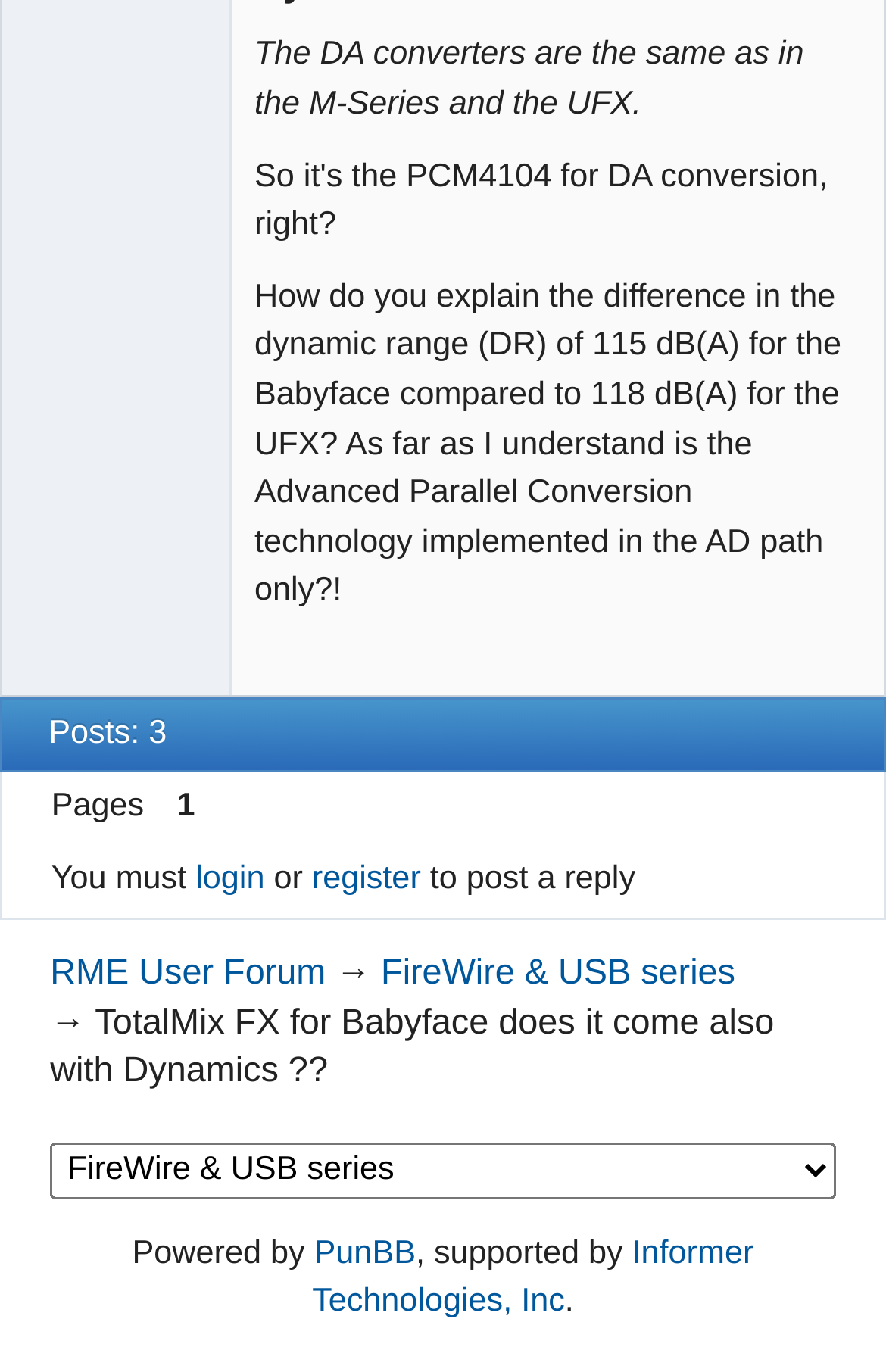Please answer the following question using a single word or phrase: 
What is the name of the forum software?

PunBB